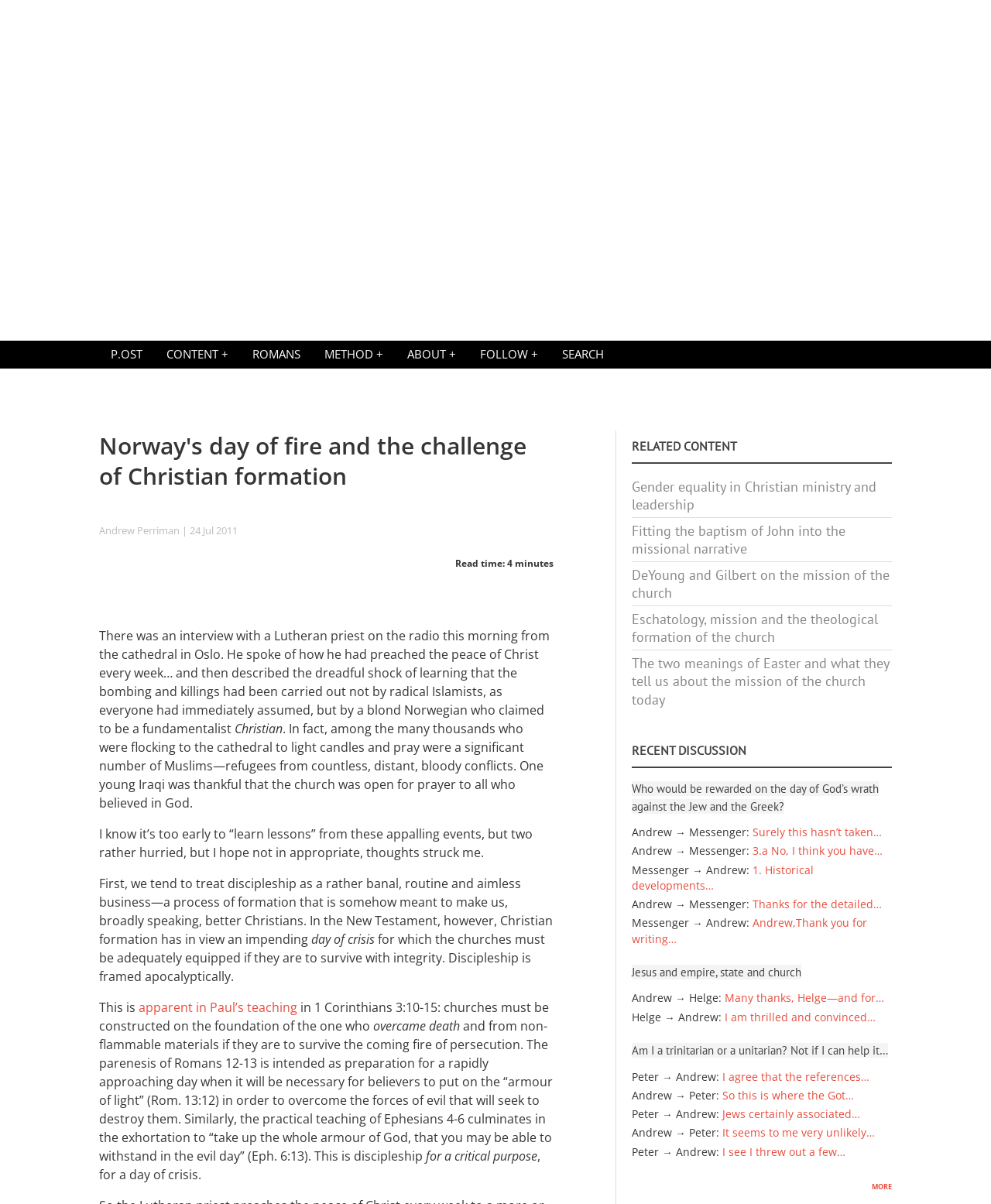Identify the bounding box coordinates of the part that should be clicked to carry out this instruction: "Search for something".

[0.567, 0.289, 0.609, 0.299]